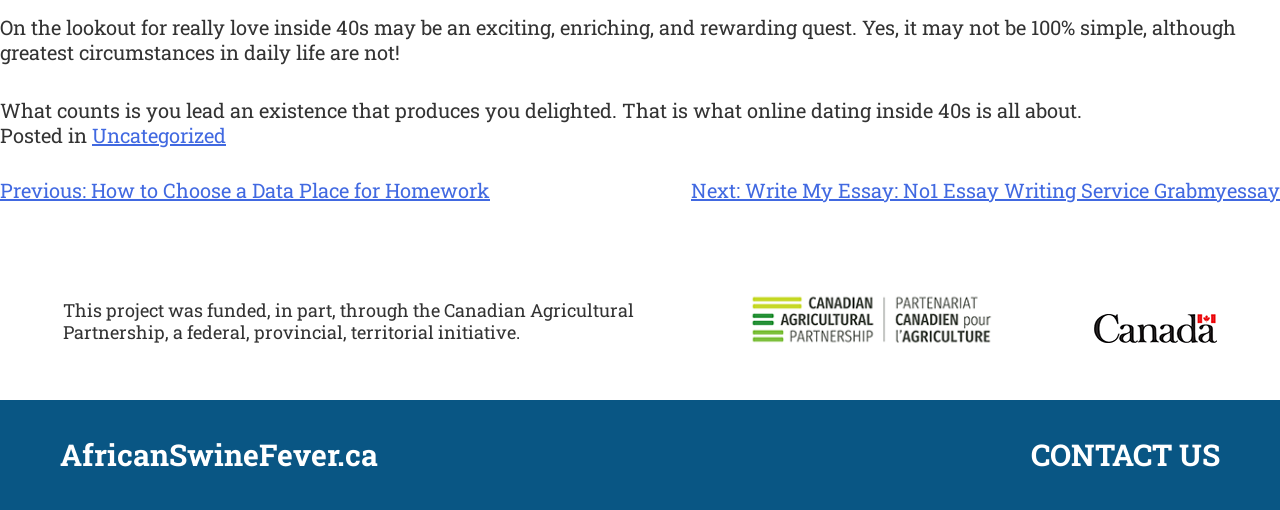Please determine the bounding box coordinates, formatted as (top-left x, top-left y, bottom-right x, bottom-right y), with all values as floating point numbers between 0 and 1. Identify the bounding box of the region described as: AfricanSwineFever.ca

[0.047, 0.863, 0.295, 0.922]